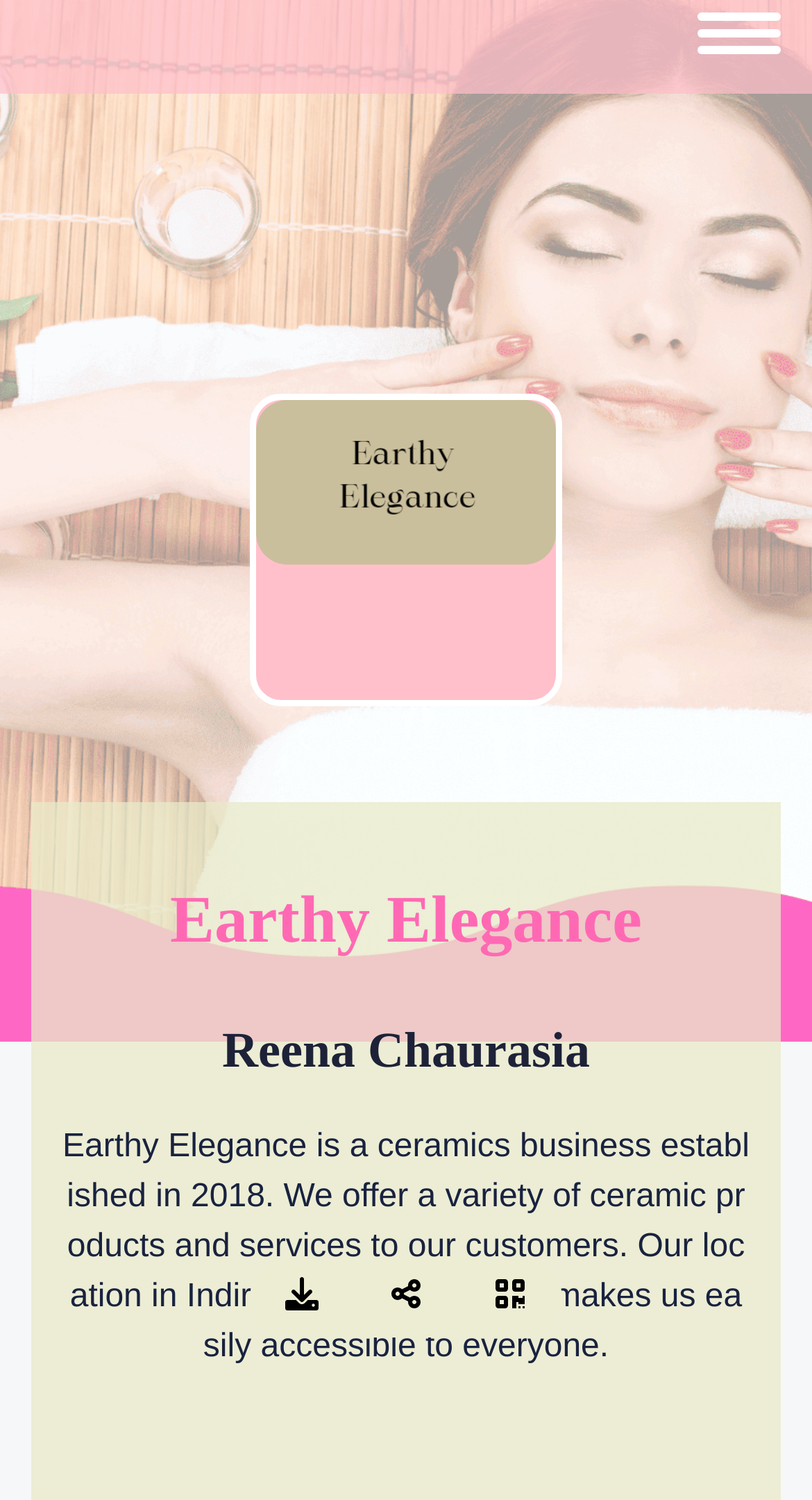Using the elements shown in the image, answer the question comprehensively: What is the name of the business?

The name of the business can be found in the heading element 'Earthy Elegance' which is located at the top of the webpage, indicating that it is the title of the business.